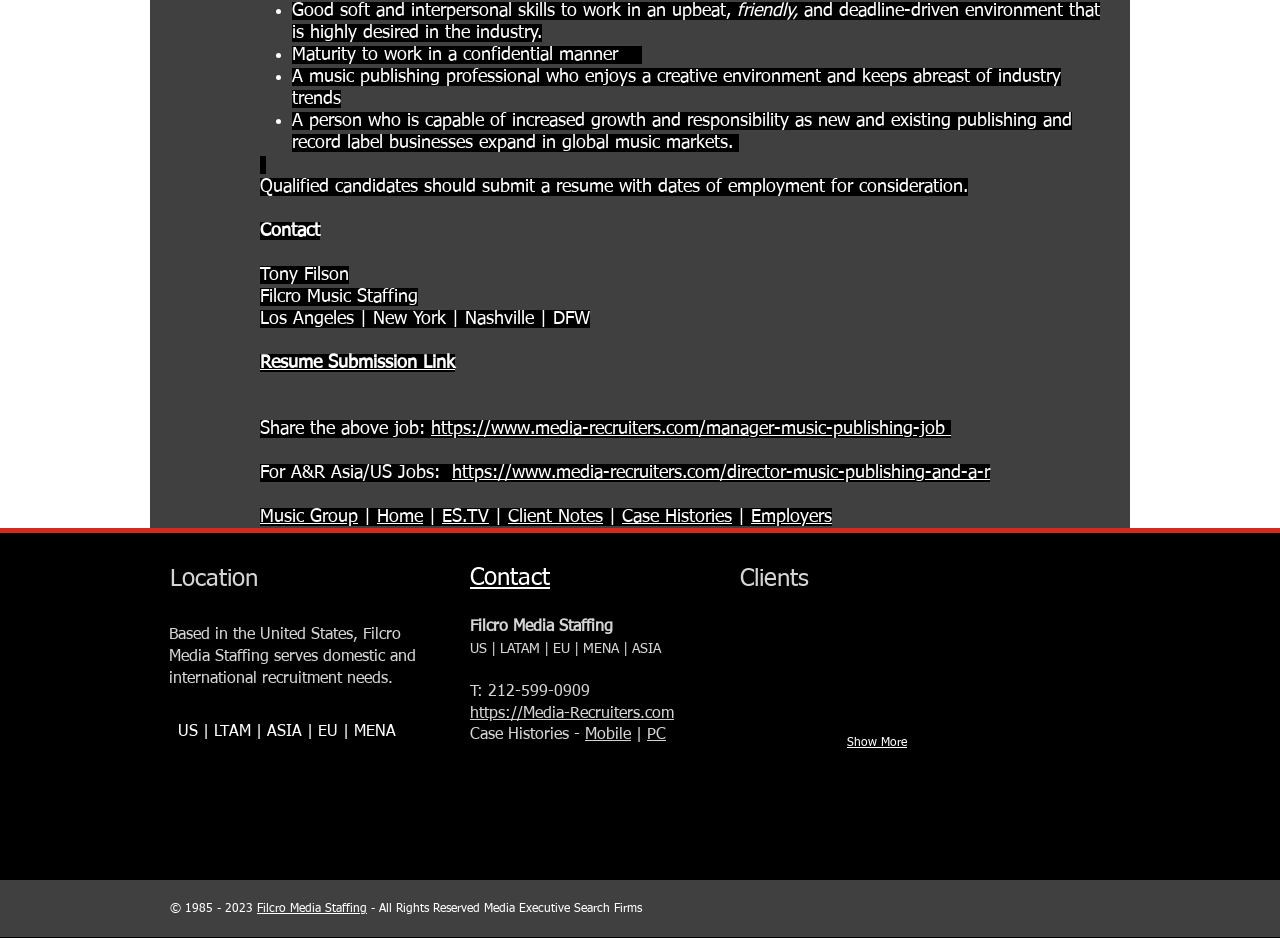Identify the bounding box of the UI element described as follows: "Filcro Media Staffing". Provide the coordinates as four float numbers in the range of 0 to 1 [left, top, right, bottom].

[0.201, 0.963, 0.287, 0.976]